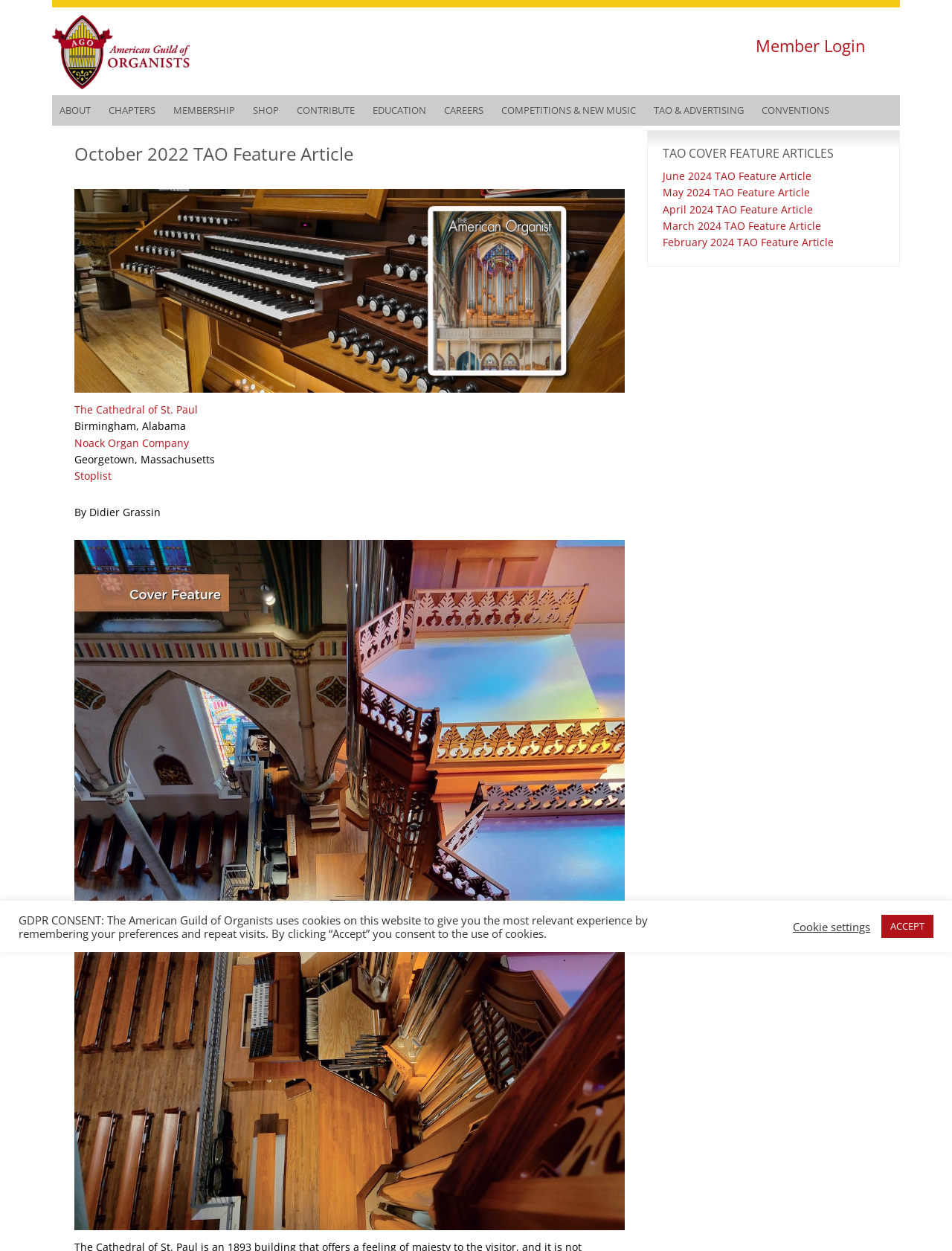Please determine the bounding box coordinates of the clickable area required to carry out the following instruction: "Read the June 2024 TAO Feature Article". The coordinates must be four float numbers between 0 and 1, represented as [left, top, right, bottom].

[0.696, 0.135, 0.852, 0.146]